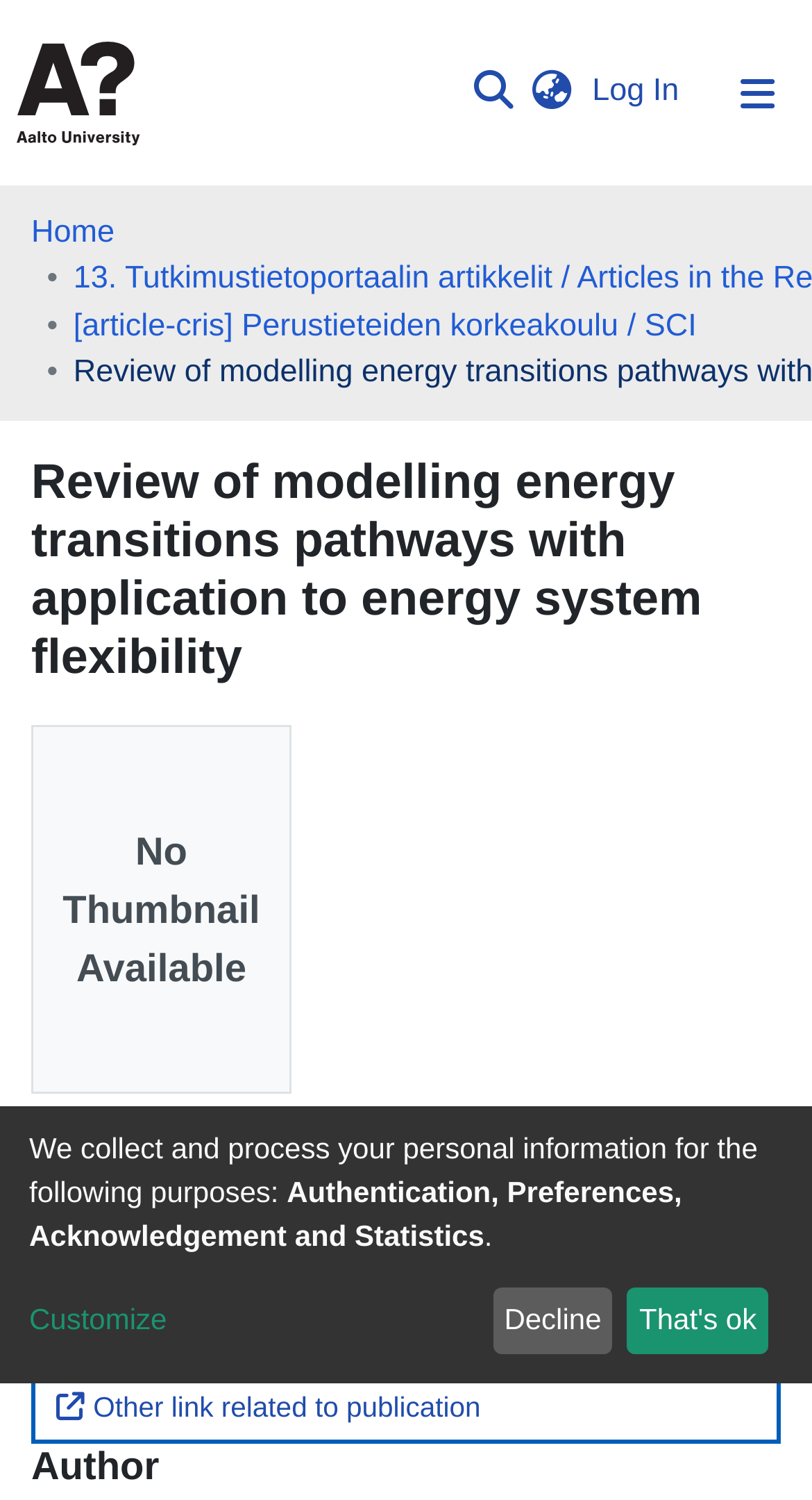Please respond to the question with a concise word or phrase:
How many buttons are there in the user profile bar?

4